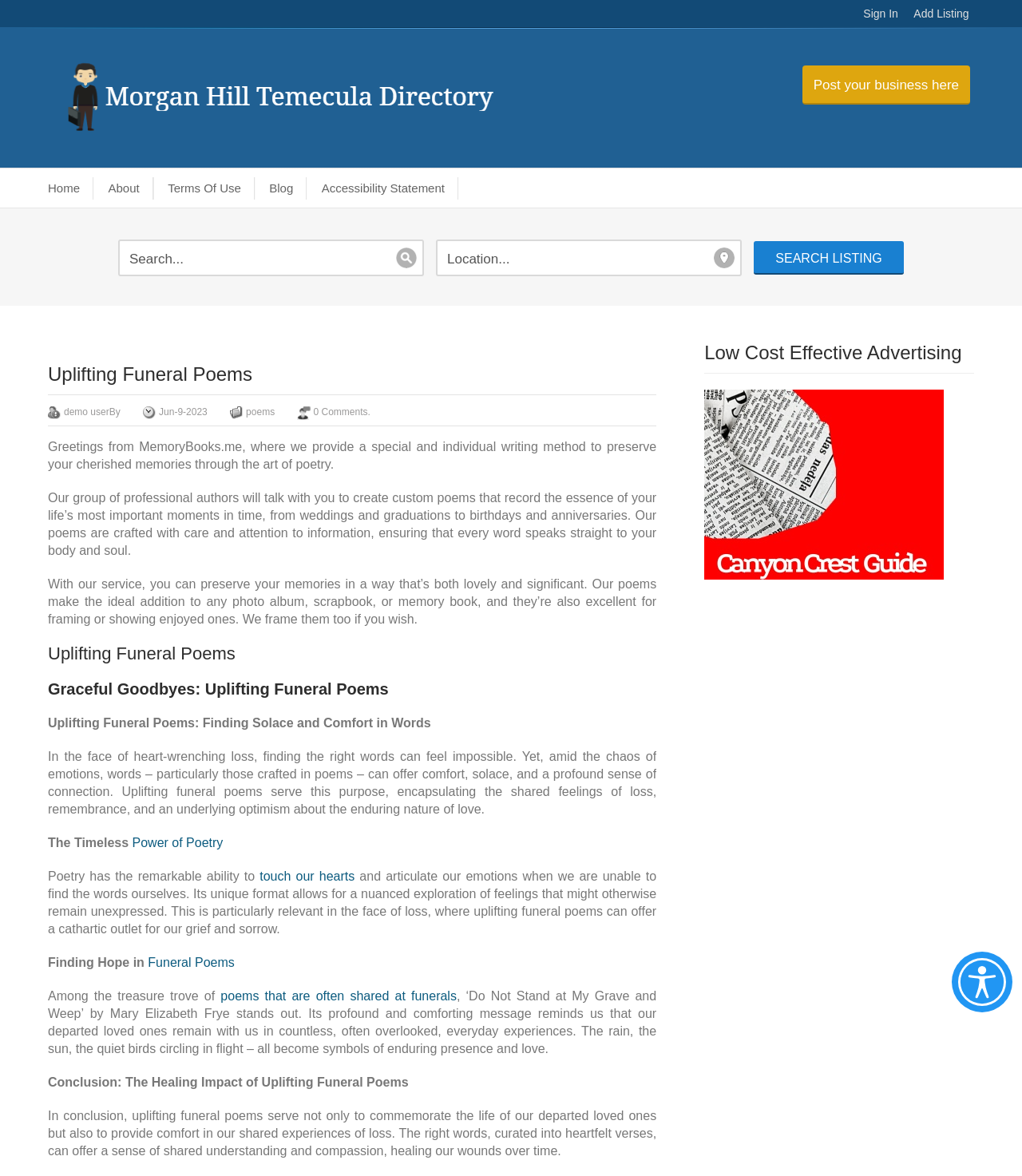Can you determine the main header of this webpage?

Uplifting Funeral Poems